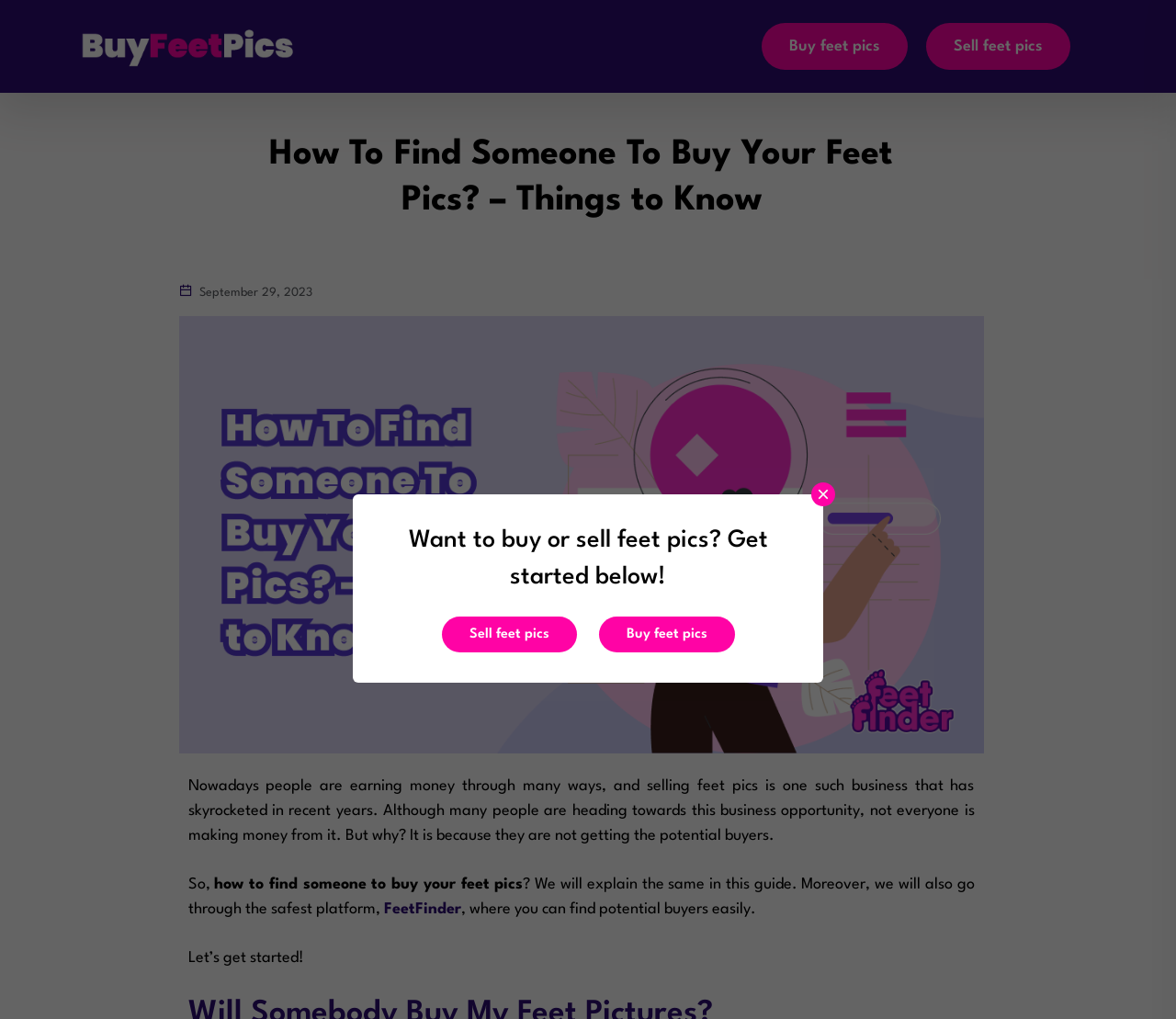How many links are present in the top section of the webpage?
Please give a detailed and elaborate answer to the question based on the image.

There are three links present in the top section of the webpage, namely 'BuyFeetPics', 'Buy feet pics', and 'Sell feet pics'.